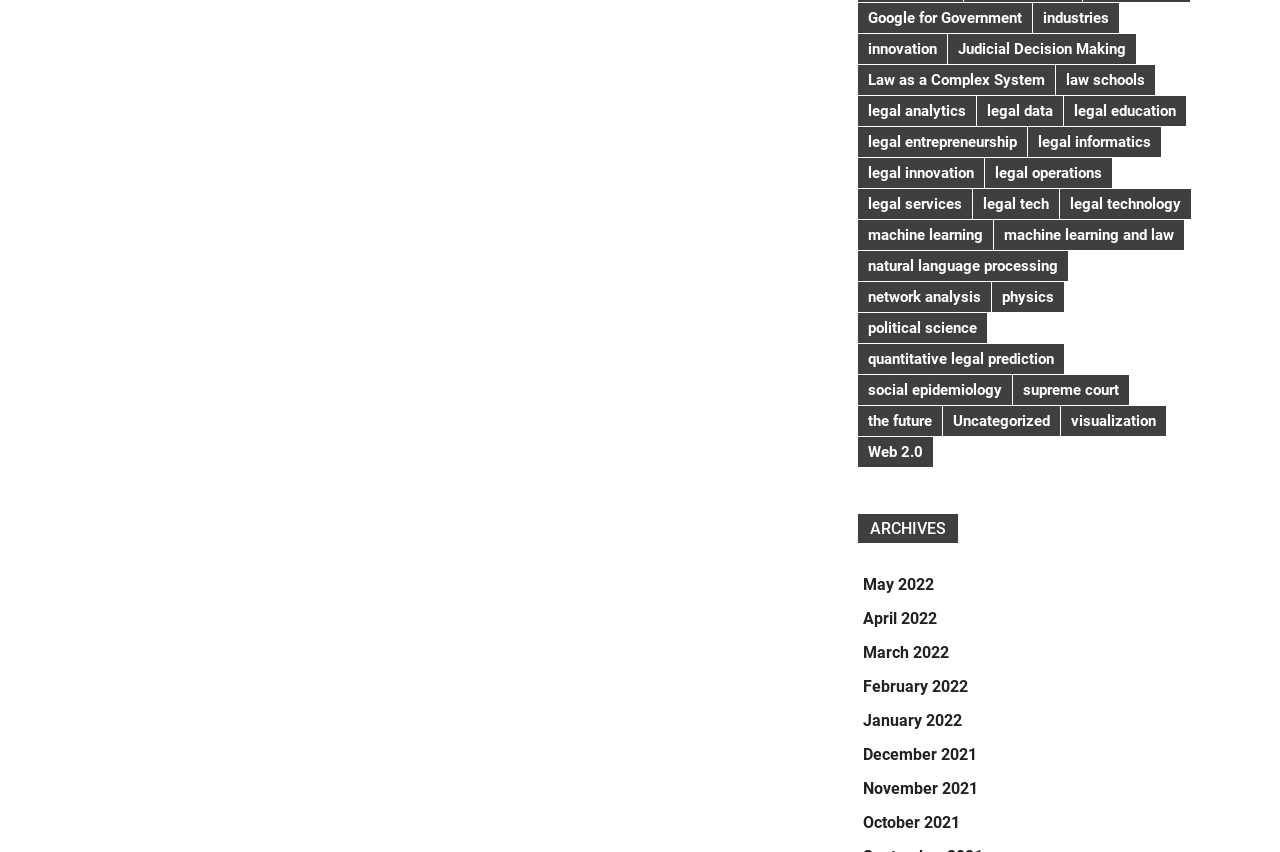Please predict the bounding box coordinates of the element's region where a click is necessary to complete the following instruction: "Go to Home page". The coordinates should be represented by four float numbers between 0 and 1, i.e., [left, top, right, bottom].

None